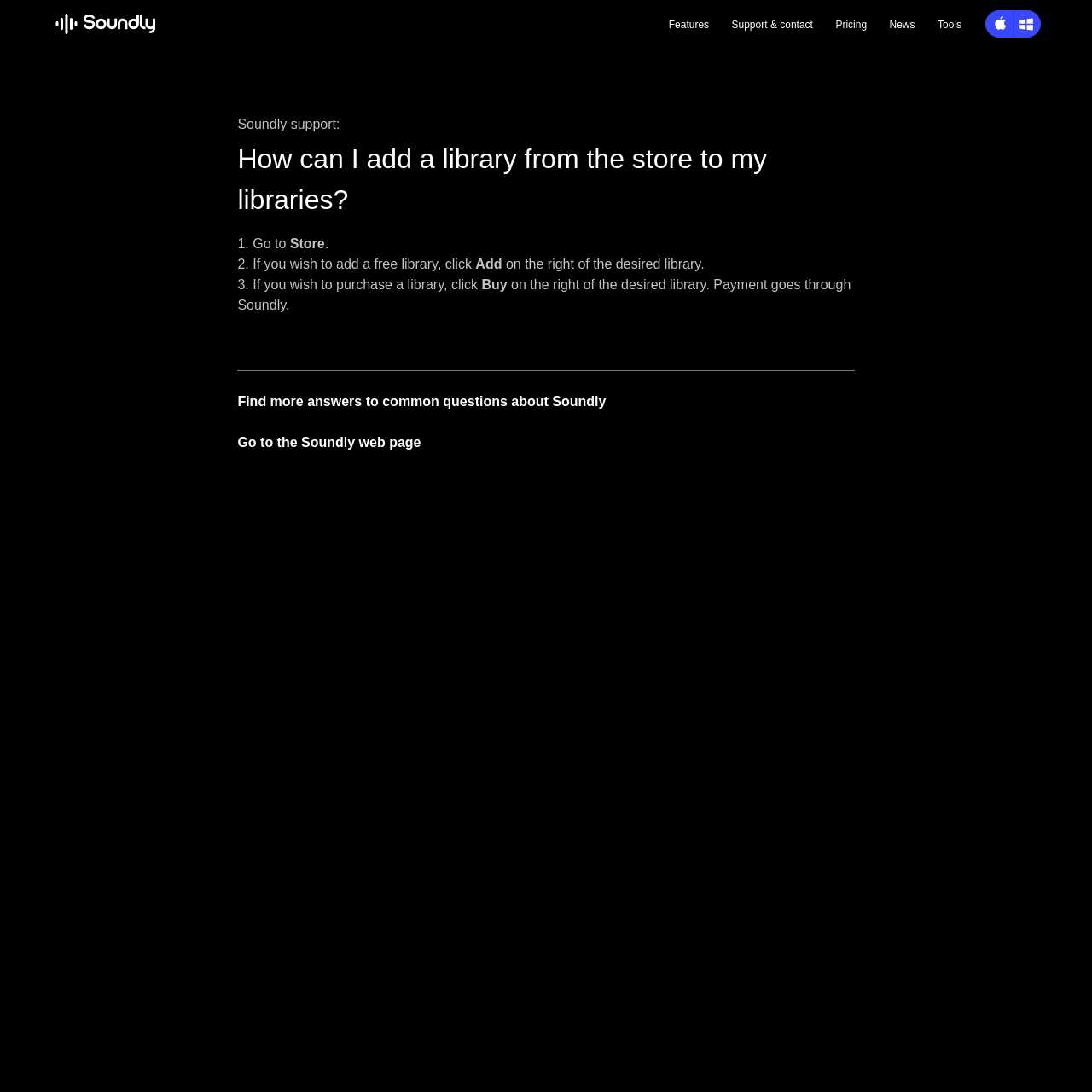Please respond to the question using a single word or phrase:
How many steps are involved in adding a library?

3